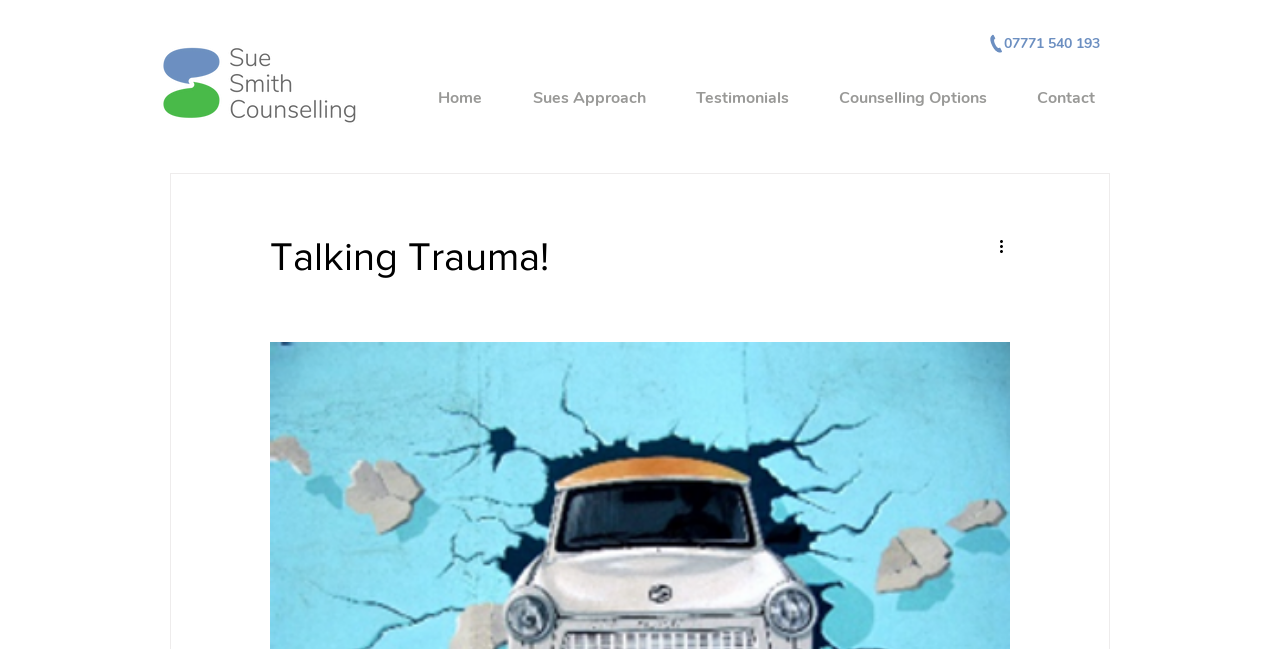Locate the bounding box coordinates of the element I should click to achieve the following instruction: "click the Sue Smith Counselling logo".

[0.117, 0.052, 0.288, 0.206]